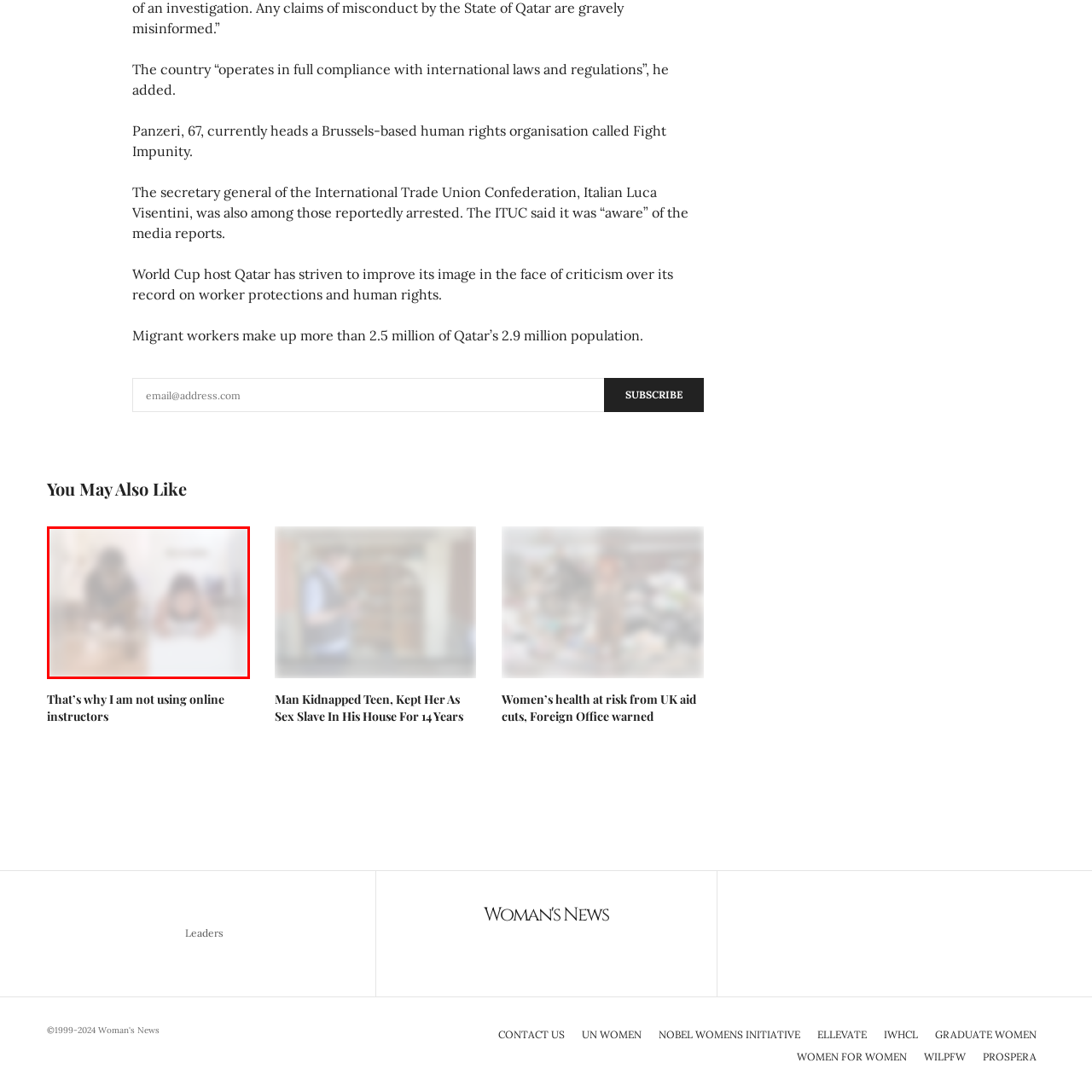Give an in-depth description of the scene depicted in the red-outlined box.

The image features a split screen comparing two scenes: on the left, a playful monkey engaging in a lighthearted activity, likely showcasing its playful and curious nature. On the right, a child is seen intently focused on an activity, perhaps studying or participating in a creative task, illustrating innocence and concentration. The juxtaposition highlights the similarities between animal curiosity and human exploration, emphasizing themes of learning and playfulness across species. The background is softly blurred, bringing attention to the subjects and enhancing the warm, inviting ambiance of both scenes.